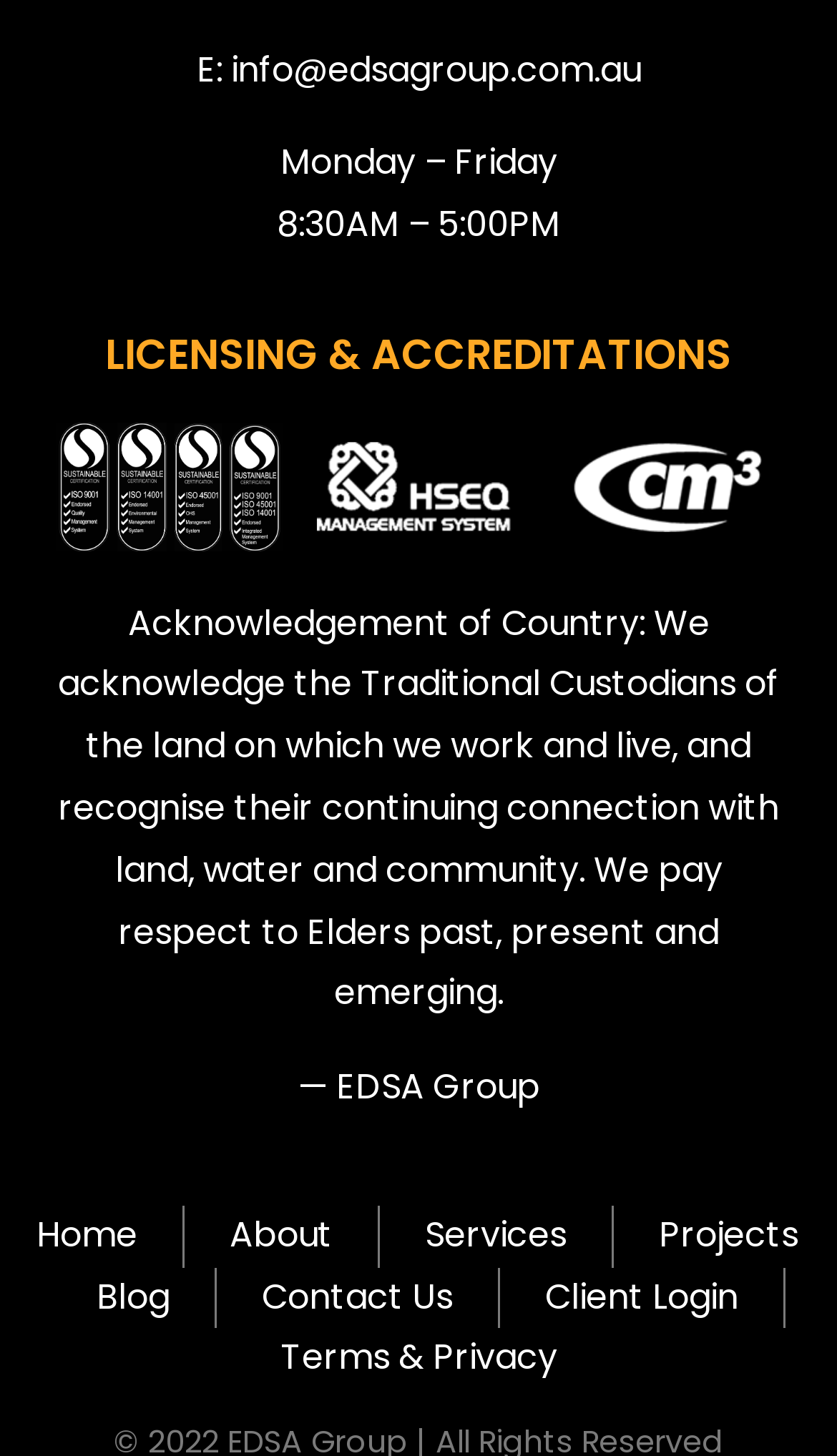Please provide the bounding box coordinates in the format (top-left x, top-left y, bottom-right x, bottom-right y). Remember, all values are floating point numbers between 0 and 1. What is the bounding box coordinate of the region described as: Services

[0.508, 0.828, 0.677, 0.87]